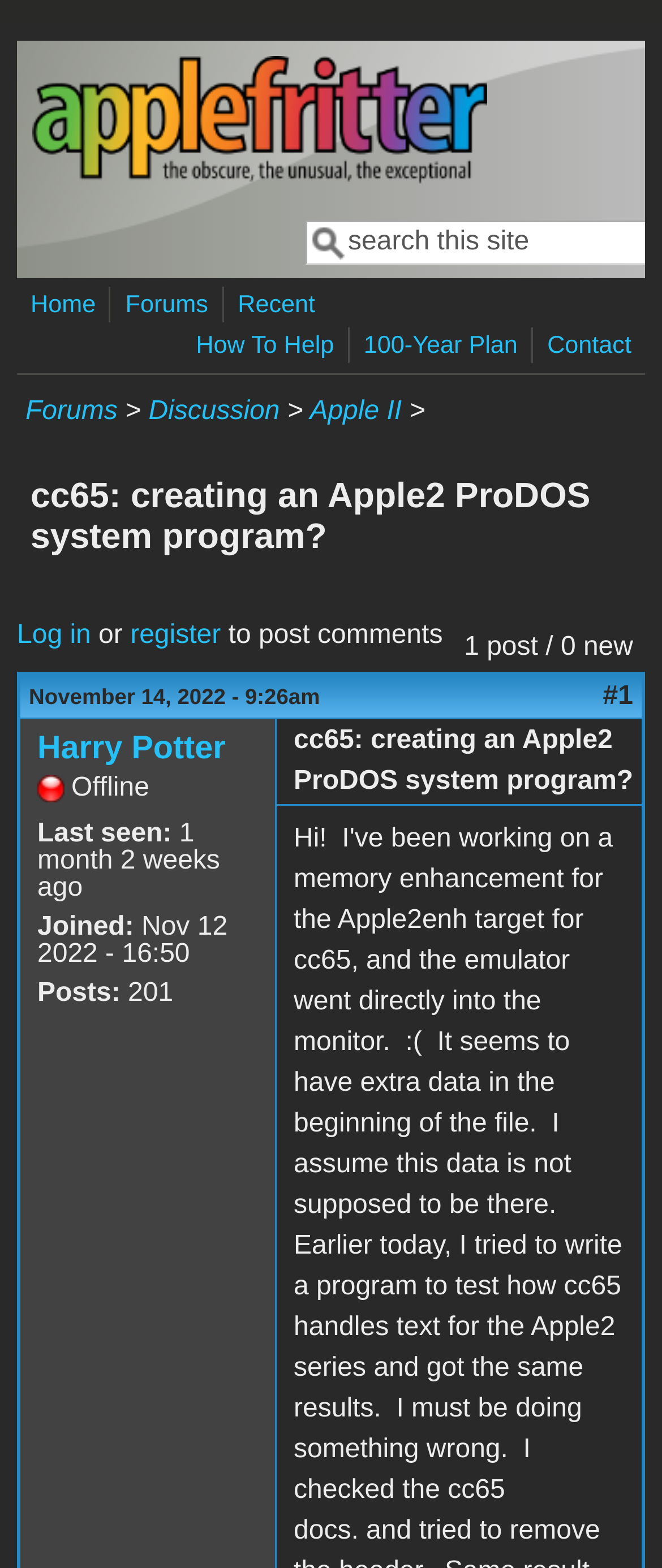Based on the description "How To Help", find the bounding box of the specified UI element.

[0.286, 0.21, 0.515, 0.232]